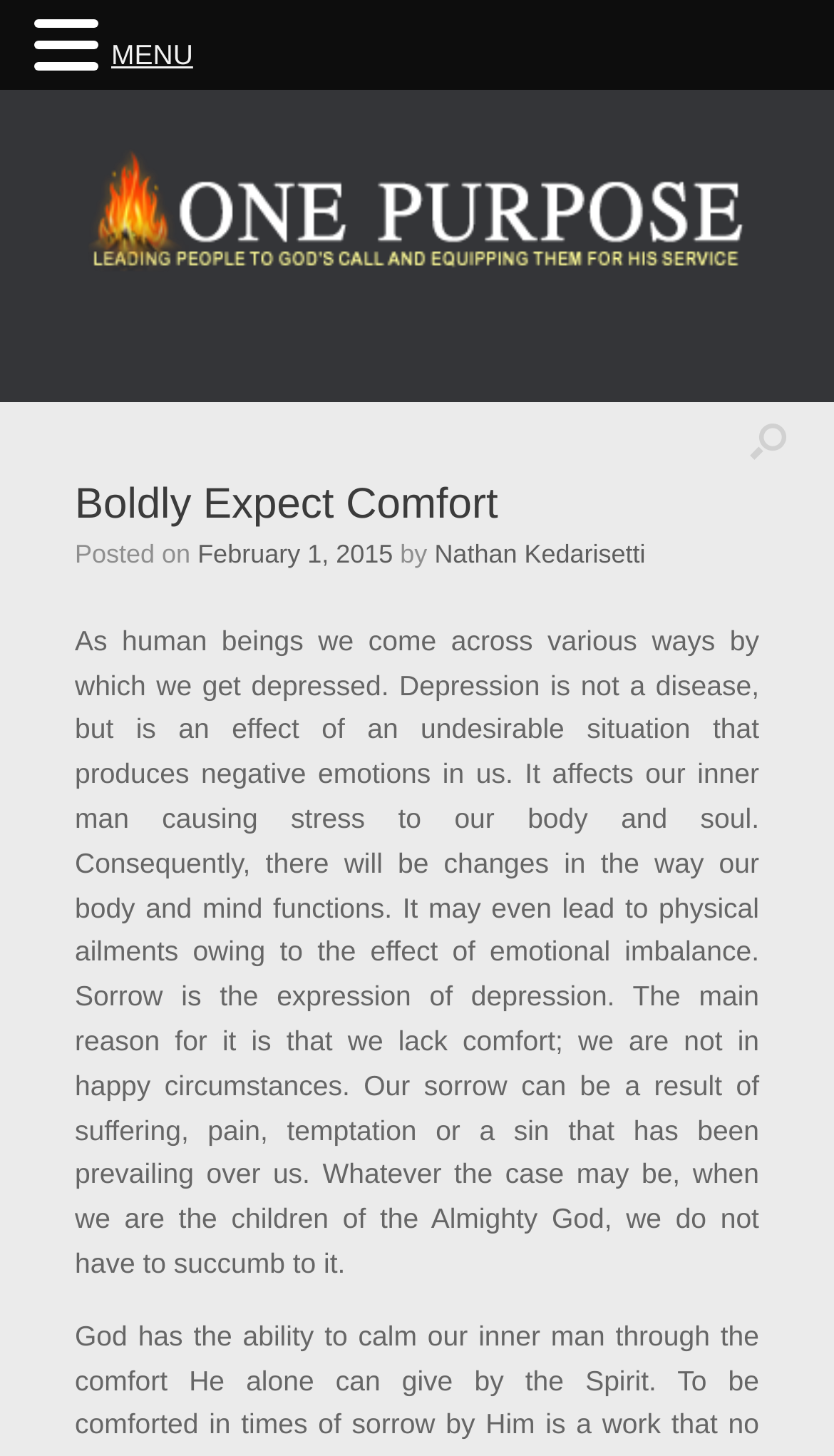Detail the features and information presented on the webpage.

The webpage is about the concept of comfort and its relation to depression. At the top left corner, there is a logo with a link to the homepage. Next to the logo, there is a header section that contains the title "Boldly Expect Comfort" in a large font, which is also a link. Below the title, there is a section that displays the posting date, "February 1, 2015", and the author's name, "Nathan Kedarisetti", both of which are links.

The main content of the webpage is a long paragraph that discusses depression, its effects on the body and mind, and how it can be overcome. The text is positioned below the header section and spans the entire width of the page.

At the top right corner, there is a menu link labeled "MENU". There are no other images on the page besides the logo. Overall, the webpage has a simple layout with a focus on the main content.